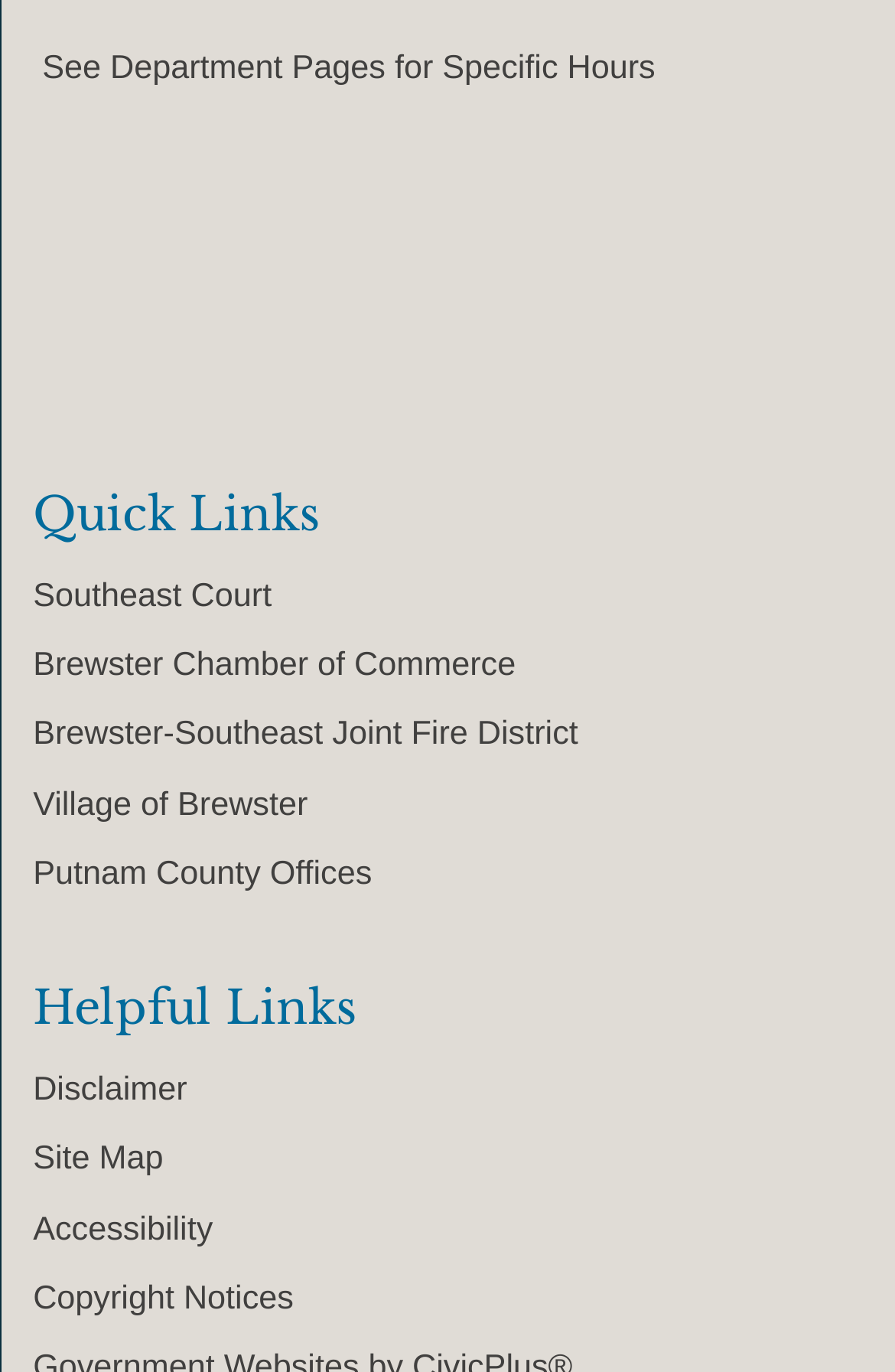Please identify the coordinates of the bounding box that should be clicked to fulfill this instruction: "Open Southeast Court".

[0.037, 0.422, 0.304, 0.448]